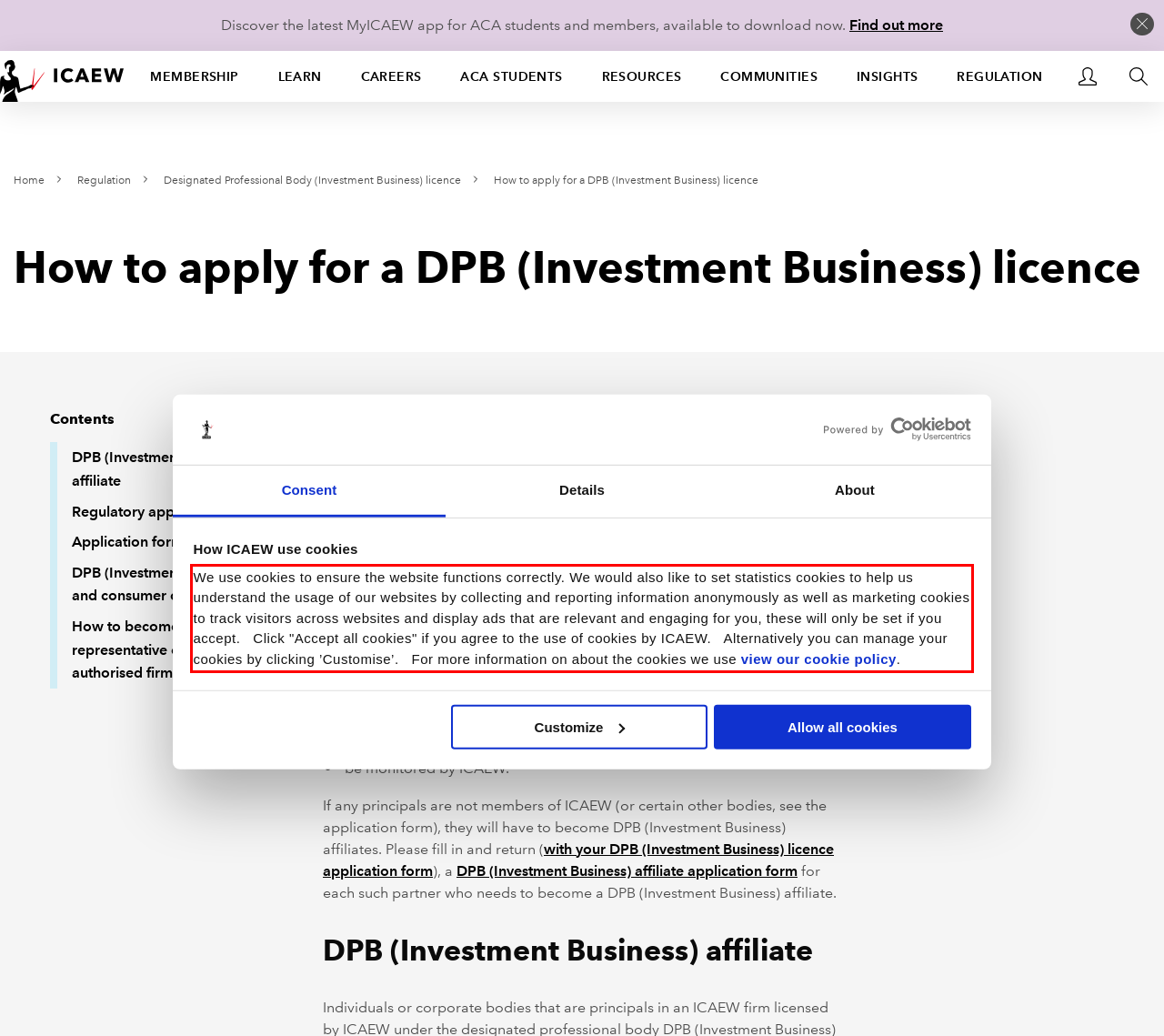You have a screenshot of a webpage with a red bounding box. Identify and extract the text content located inside the red bounding box.

We use cookies to ensure the website functions correctly. We would also like to set statistics cookies to help us understand the usage of our websites by collecting and reporting information anonymously as well as marketing cookies to track visitors across websites and display ads that are relevant and engaging for you, these will only be set if you accept. Click "Accept all cookies" if you agree to the use of cookies by ICAEW. Alternatively you can manage your cookies by clicking ’Customise’. For more information on about the cookies we use view our cookie policy.